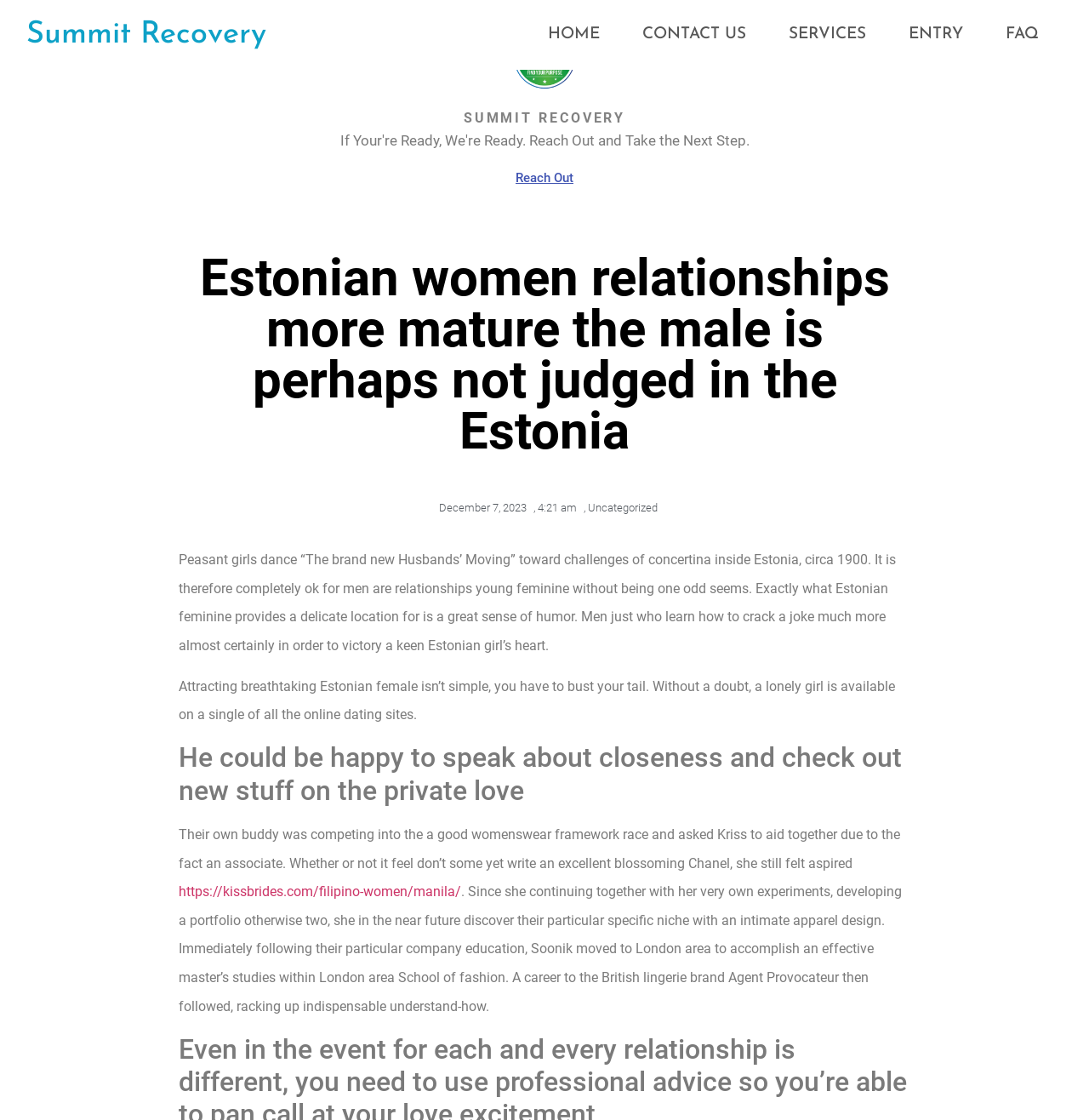Identify the bounding box coordinates of the clickable region to carry out the given instruction: "Click on CONTACT US".

[0.57, 0.019, 0.704, 0.043]